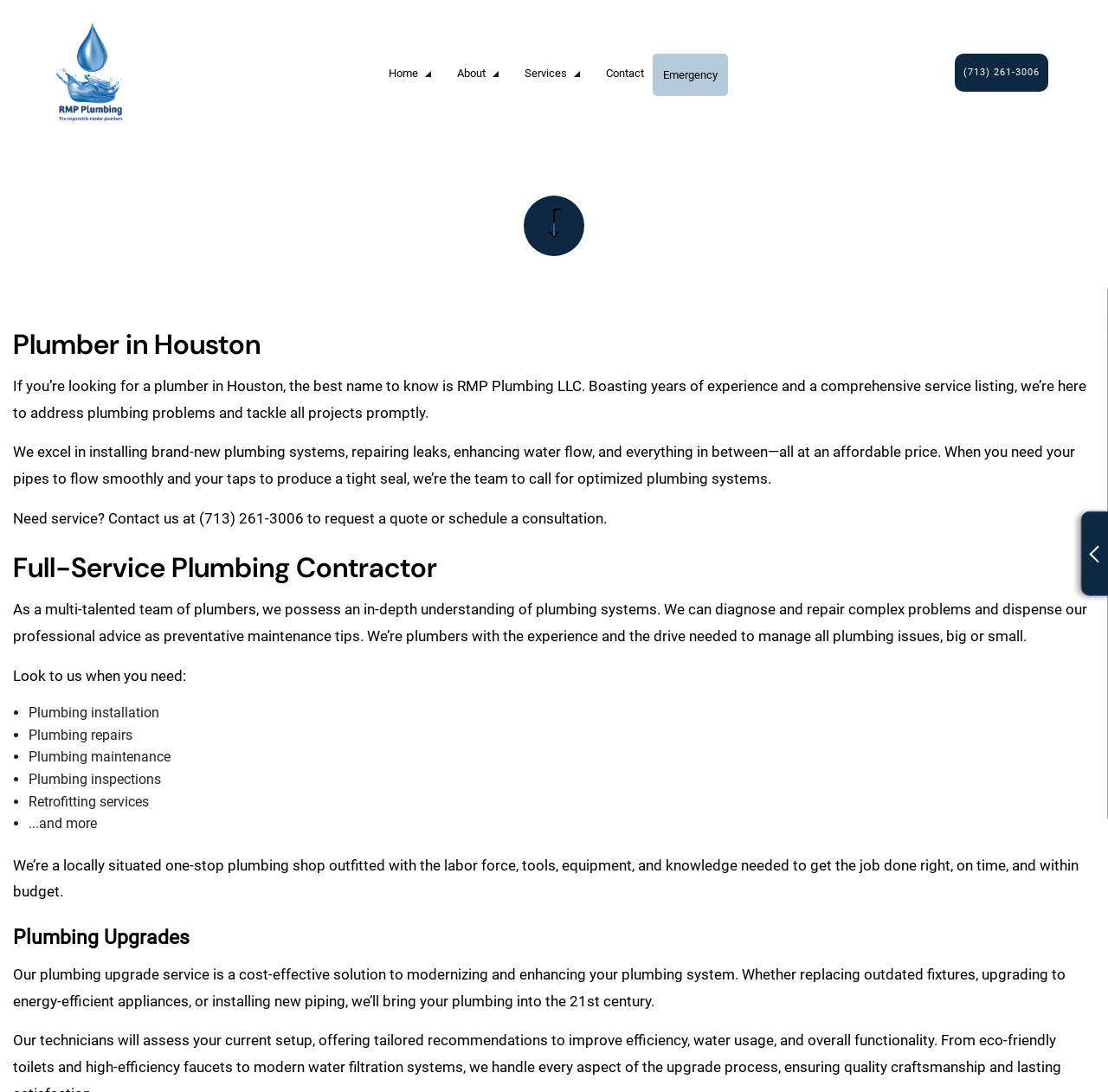Identify and provide the bounding box coordinates of the UI element described: "Plumbing & Water Heating". The coordinates should be formatted as [left, top, right, bottom], with each number being a float between 0 and 1.

[0.269, 0.171, 0.487, 0.199]